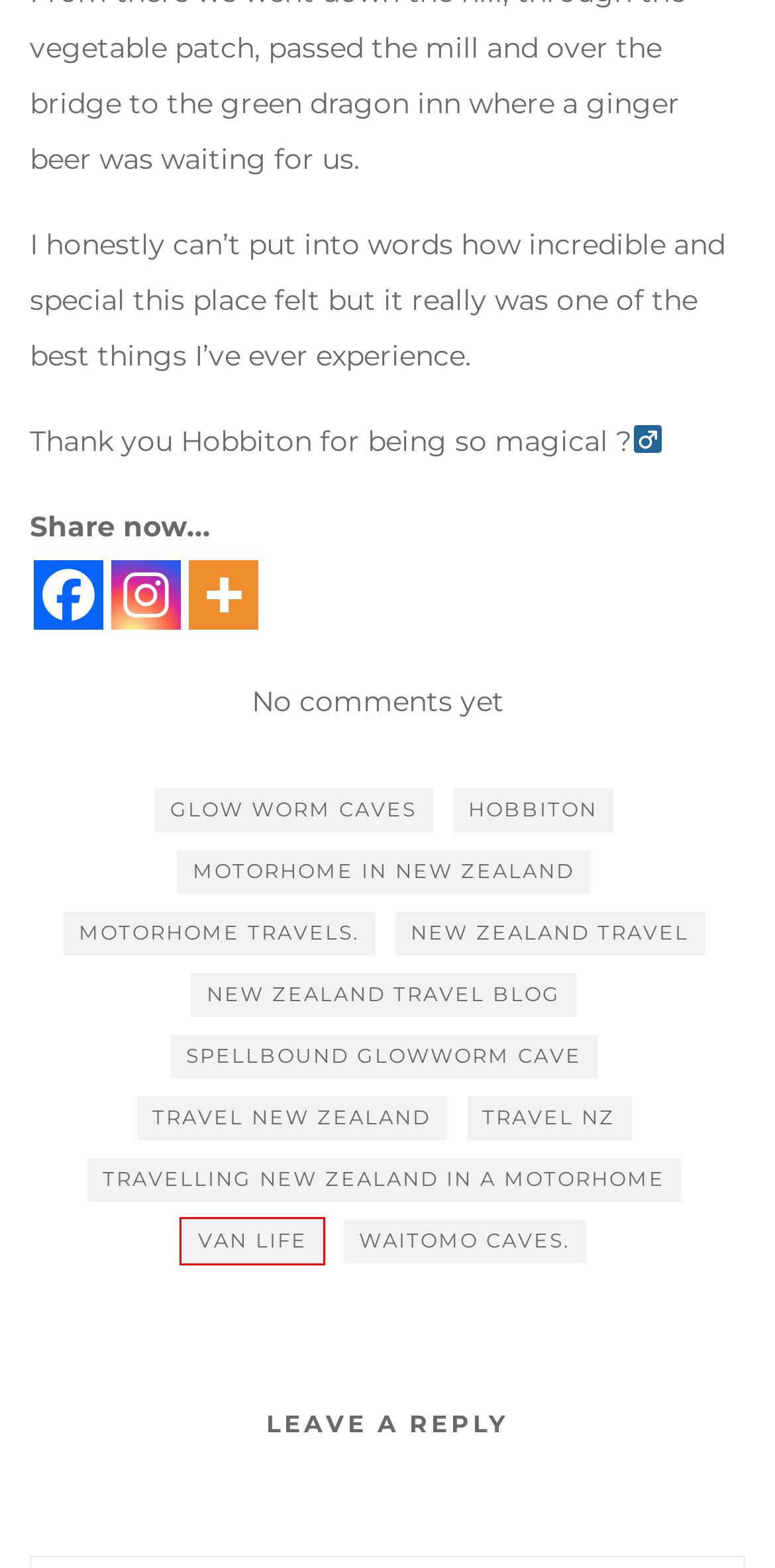Analyze the webpage screenshot with a red bounding box highlighting a UI element. Select the description that best matches the new webpage after clicking the highlighted element. Here are the options:
A. van life Archives | Explore Stronger
B. new zealand travel Archives | Explore Stronger
C. travelling new zealand in a motorhome Archives | Explore Stronger
D. travel new zealand Archives | Explore Stronger
E. glow worm caves Archives | Explore Stronger
F. motorhome in new zealand Archives | Explore Stronger
G. motorhome travels. Archives | Explore Stronger
H. waitomo caves. Archives | Explore Stronger

A